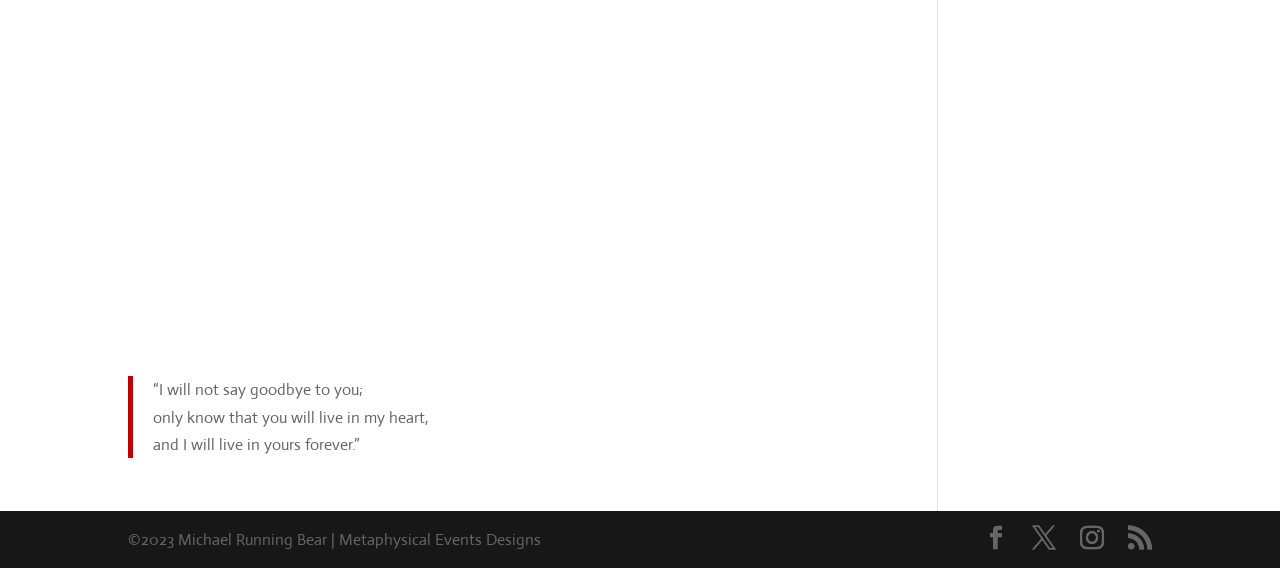Please give a concise answer to this question using a single word or phrase: 
What is the position of the blockquote on the page?

Top-middle